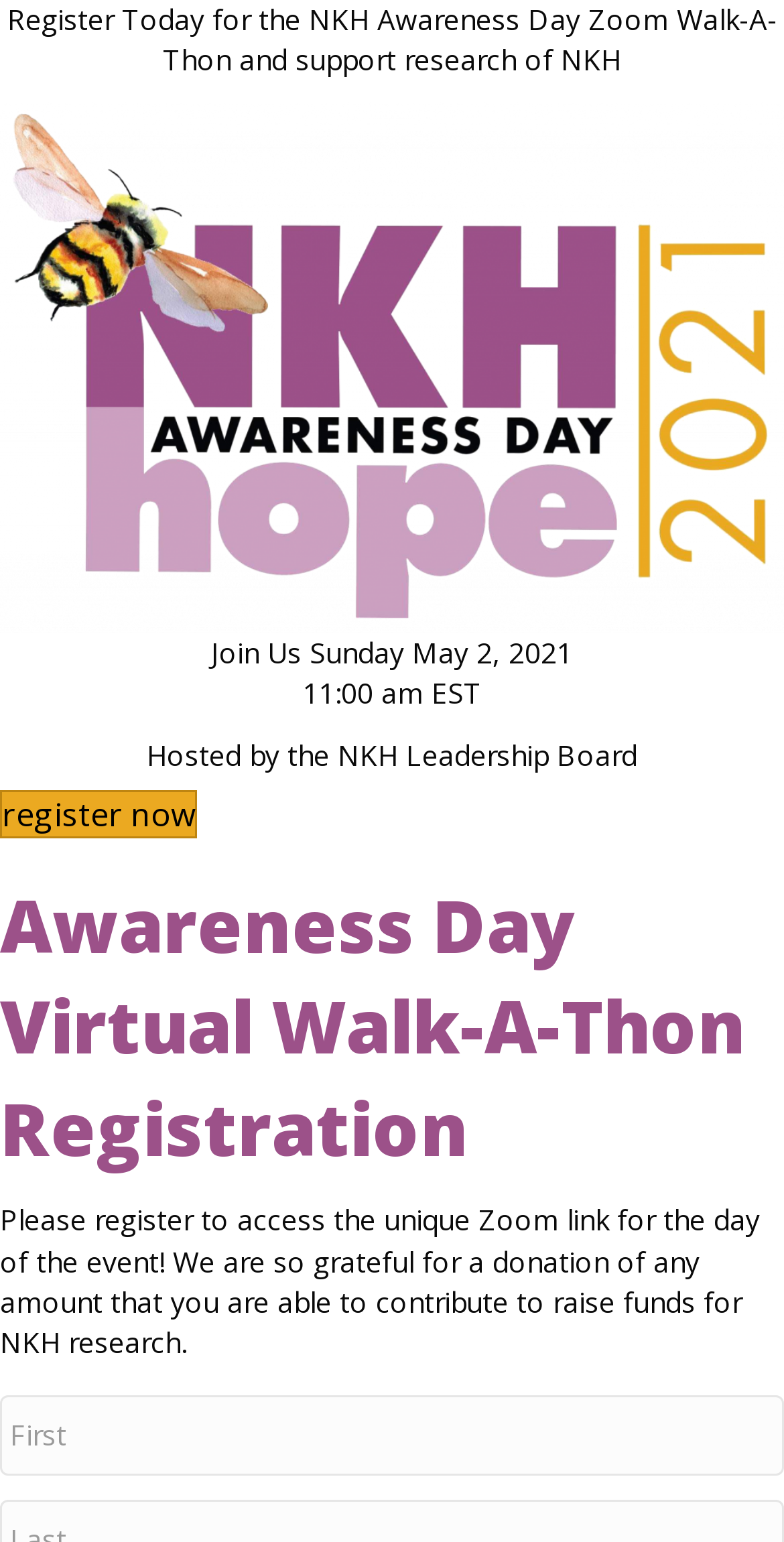Please determine the bounding box coordinates for the UI element described as: "register now".

[0.0, 0.512, 0.251, 0.543]